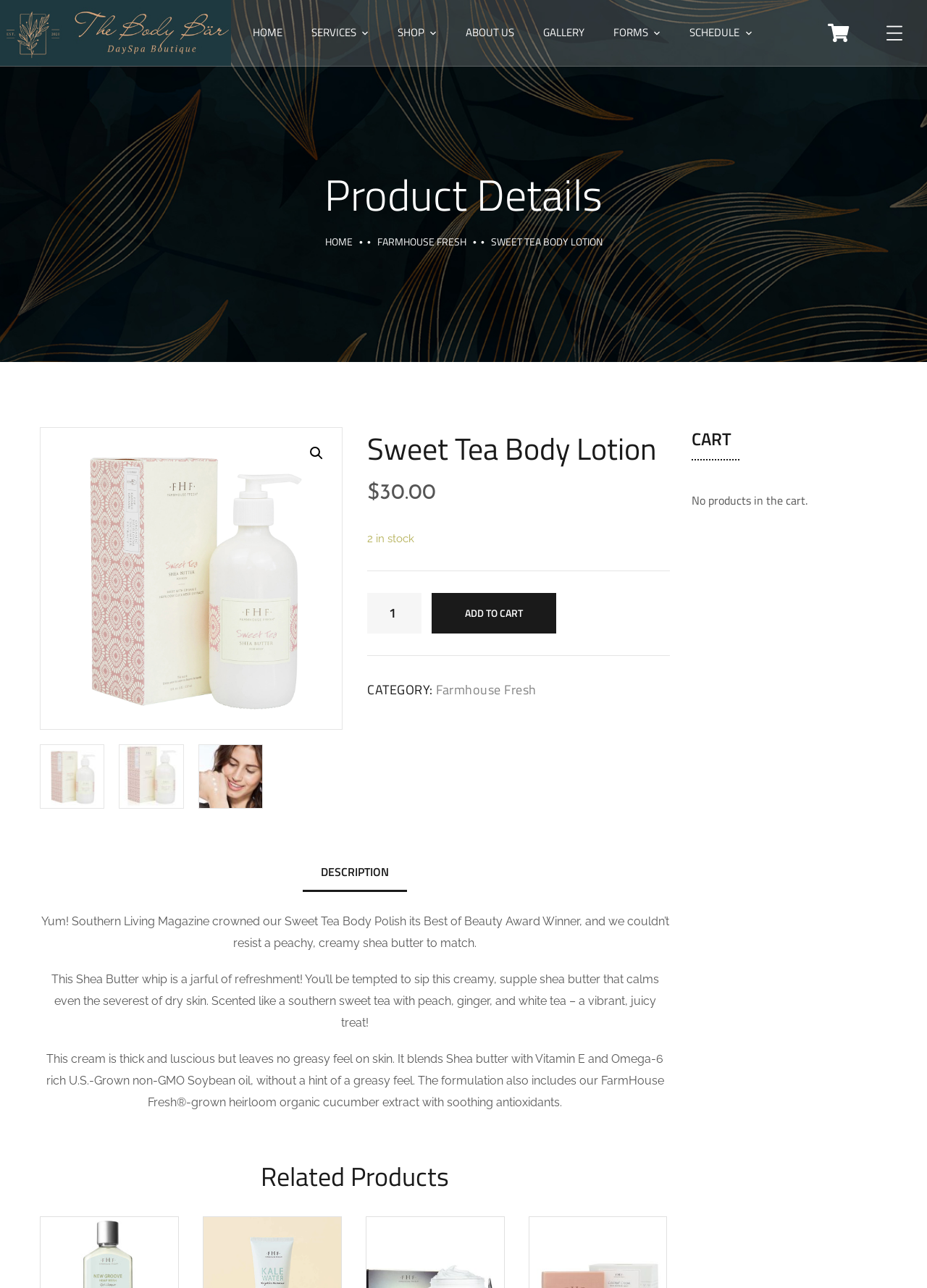Identify the bounding box coordinates of the area that should be clicked in order to complete the given instruction: "Change the product quantity". The bounding box coordinates should be four float numbers between 0 and 1, i.e., [left, top, right, bottom].

[0.396, 0.46, 0.455, 0.492]